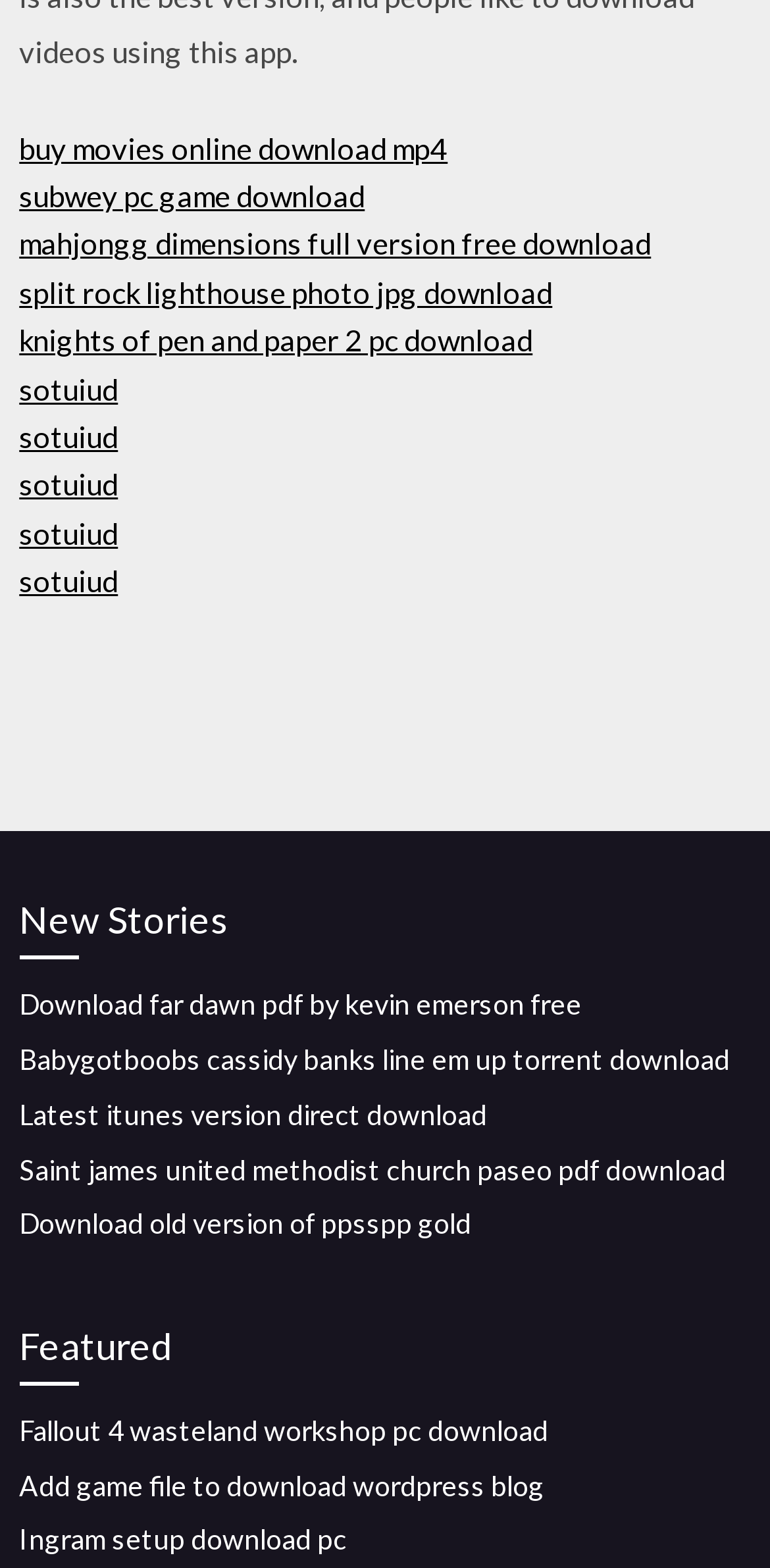Could you specify the bounding box coordinates for the clickable section to complete the following instruction: "download 'Fallout 4 wasteland workshop pc'"?

[0.025, 0.901, 0.712, 0.923]